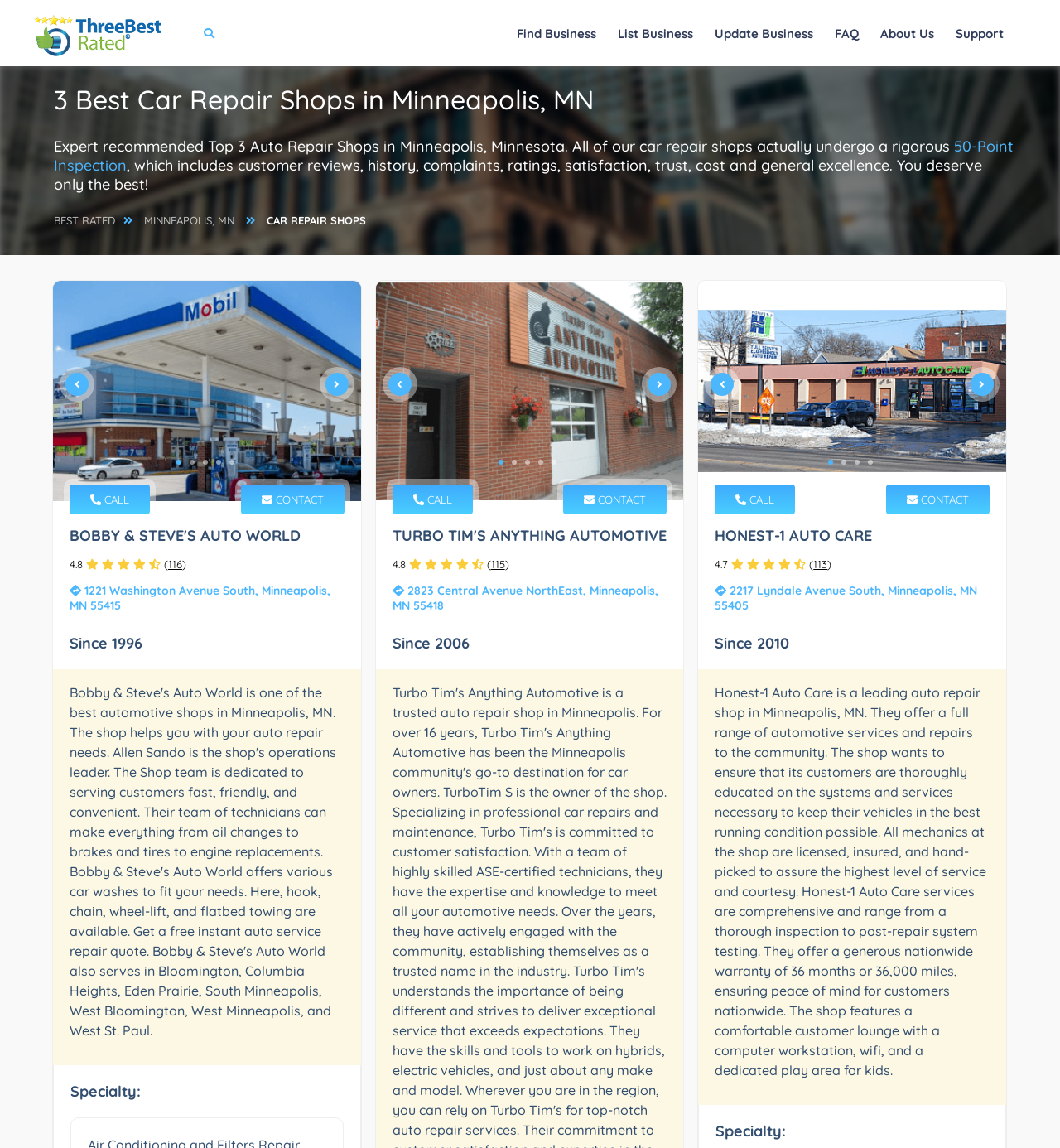Based on the element description "CALL", predict the bounding box coordinates of the UI element.

[0.37, 0.422, 0.446, 0.448]